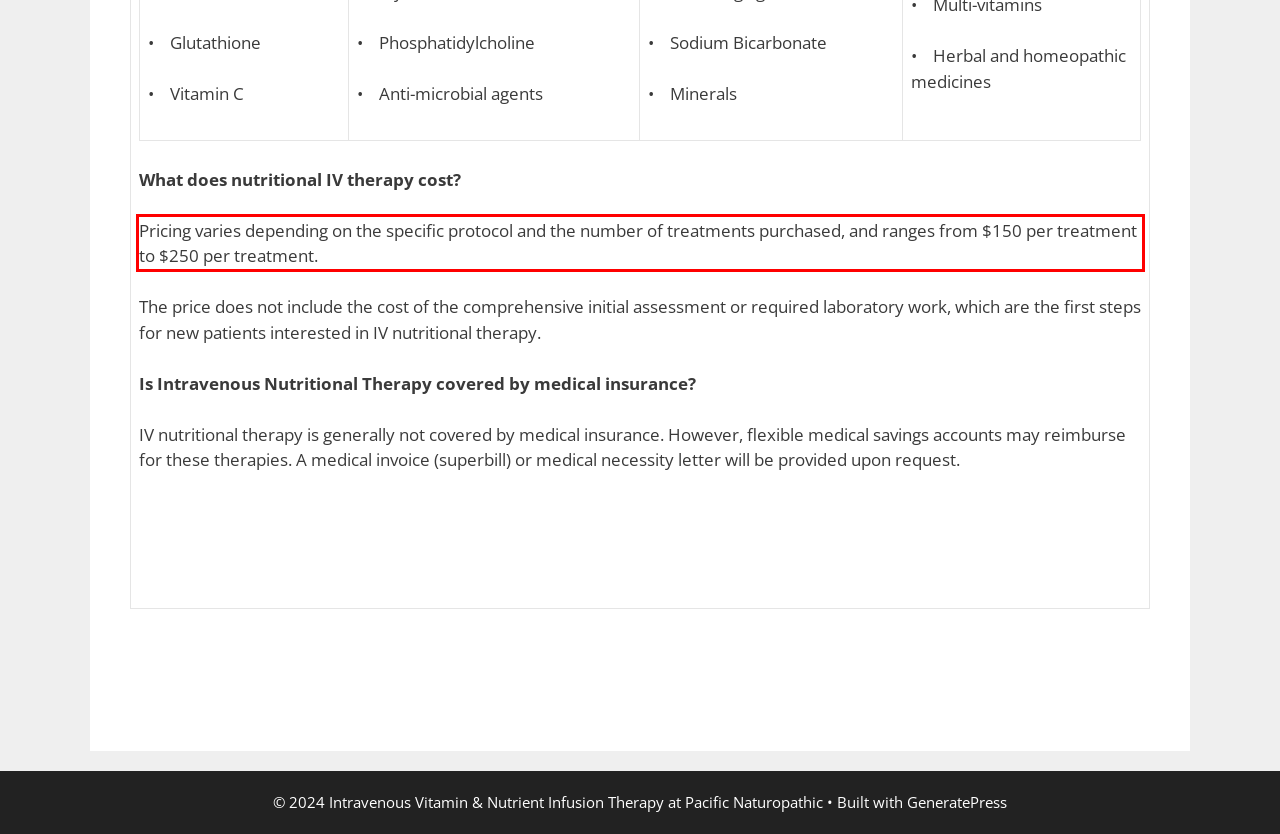Please look at the screenshot provided and find the red bounding box. Extract the text content contained within this bounding box.

Pricing varies depending on the specific protocol and the number of treatments purchased, and ranges from $150 per treatment to $250 per treatment.